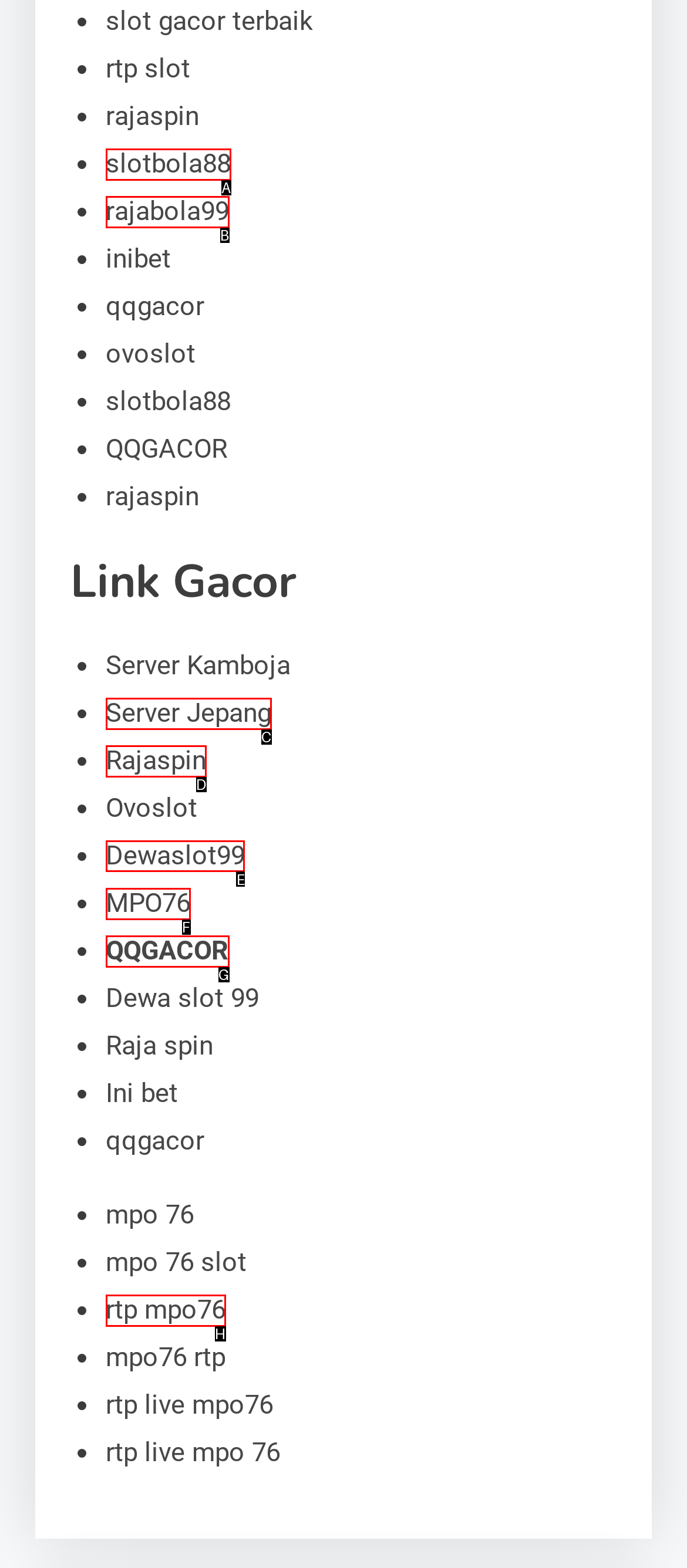Choose the letter of the element that should be clicked to complete the task: Check out the 'Dewaslot99' link
Answer with the letter from the possible choices.

E